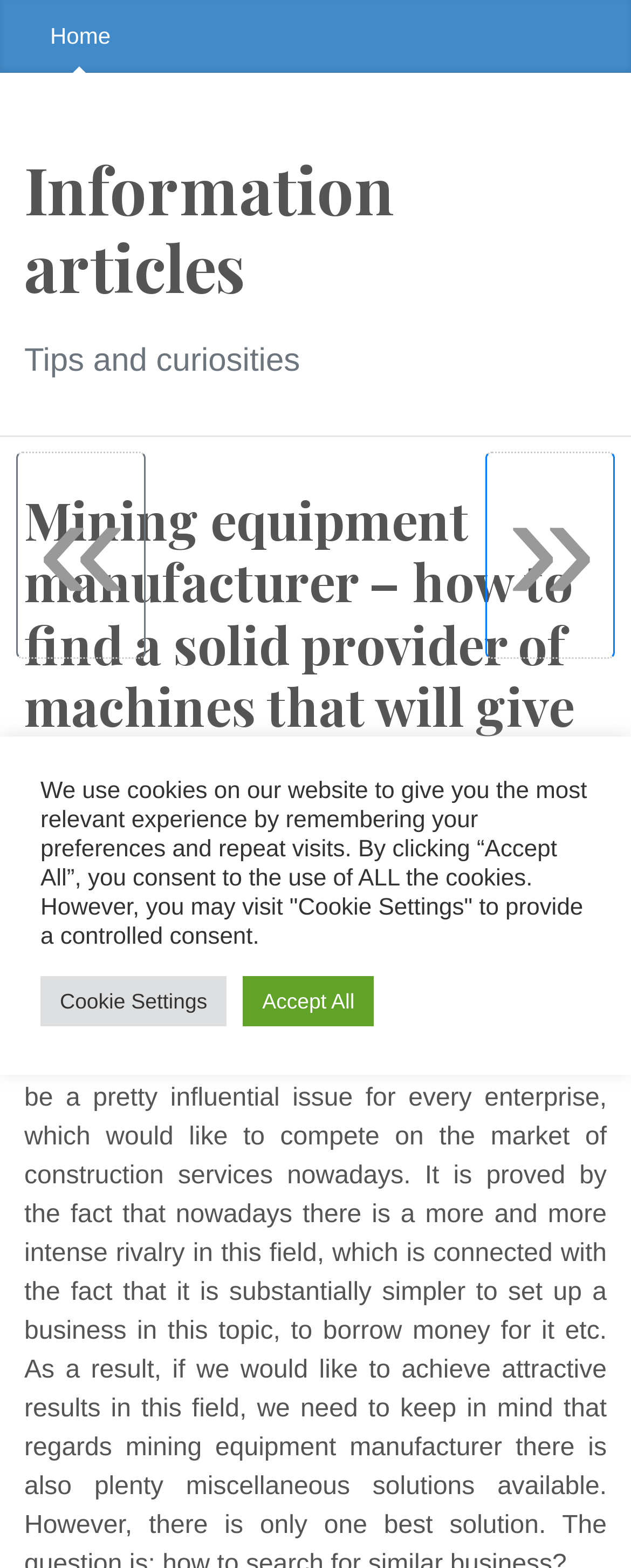What is the category of the article?
Could you give a comprehensive explanation in response to this question?

I determined the category of the article by looking at the heading 'Information articles' which is a child element of the root element, indicating that it is a category or section of the webpage.